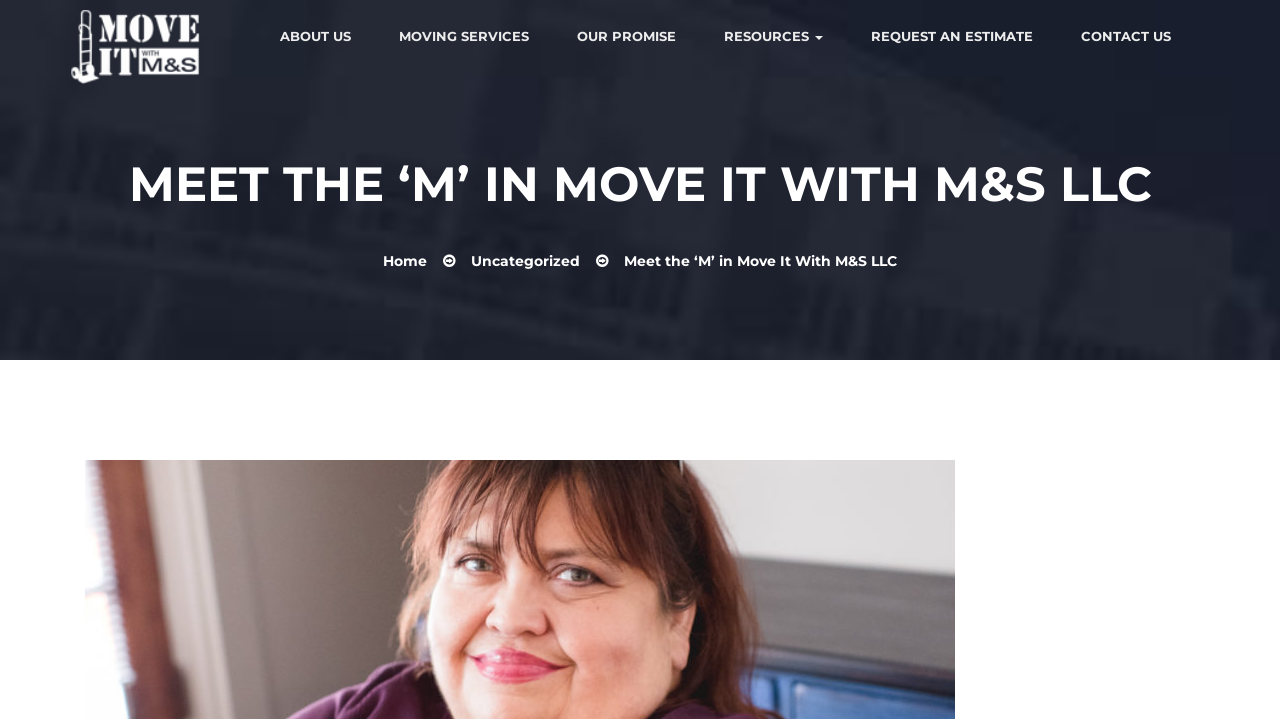Please provide a brief answer to the following inquiry using a single word or phrase:
How many links are on the top navigation bar?

6